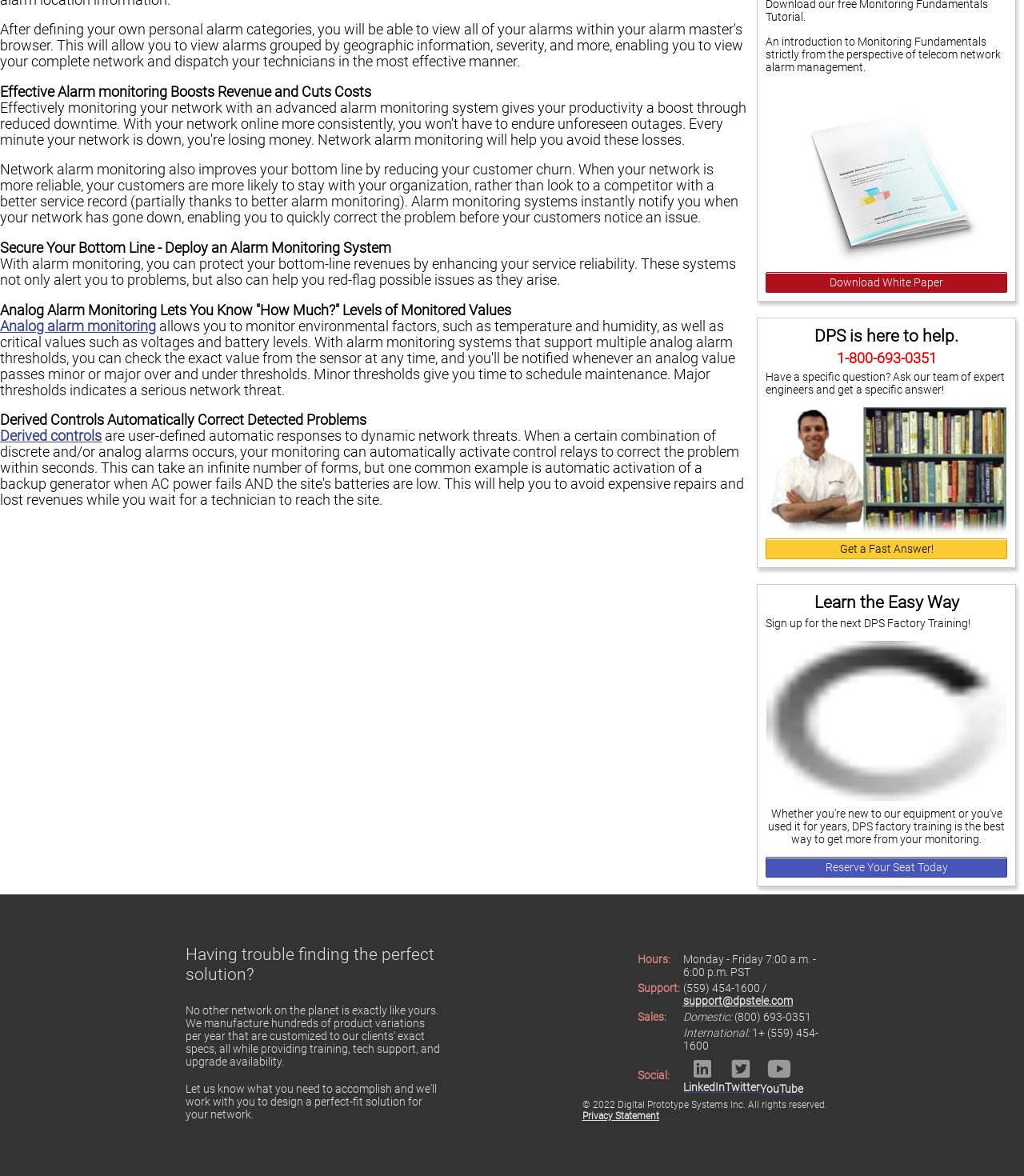Locate the bounding box for the described UI element: "Privacy Statement". Ensure the coordinates are four float numbers between 0 and 1, formatted as [left, top, right, bottom].

[0.568, 0.944, 0.643, 0.954]